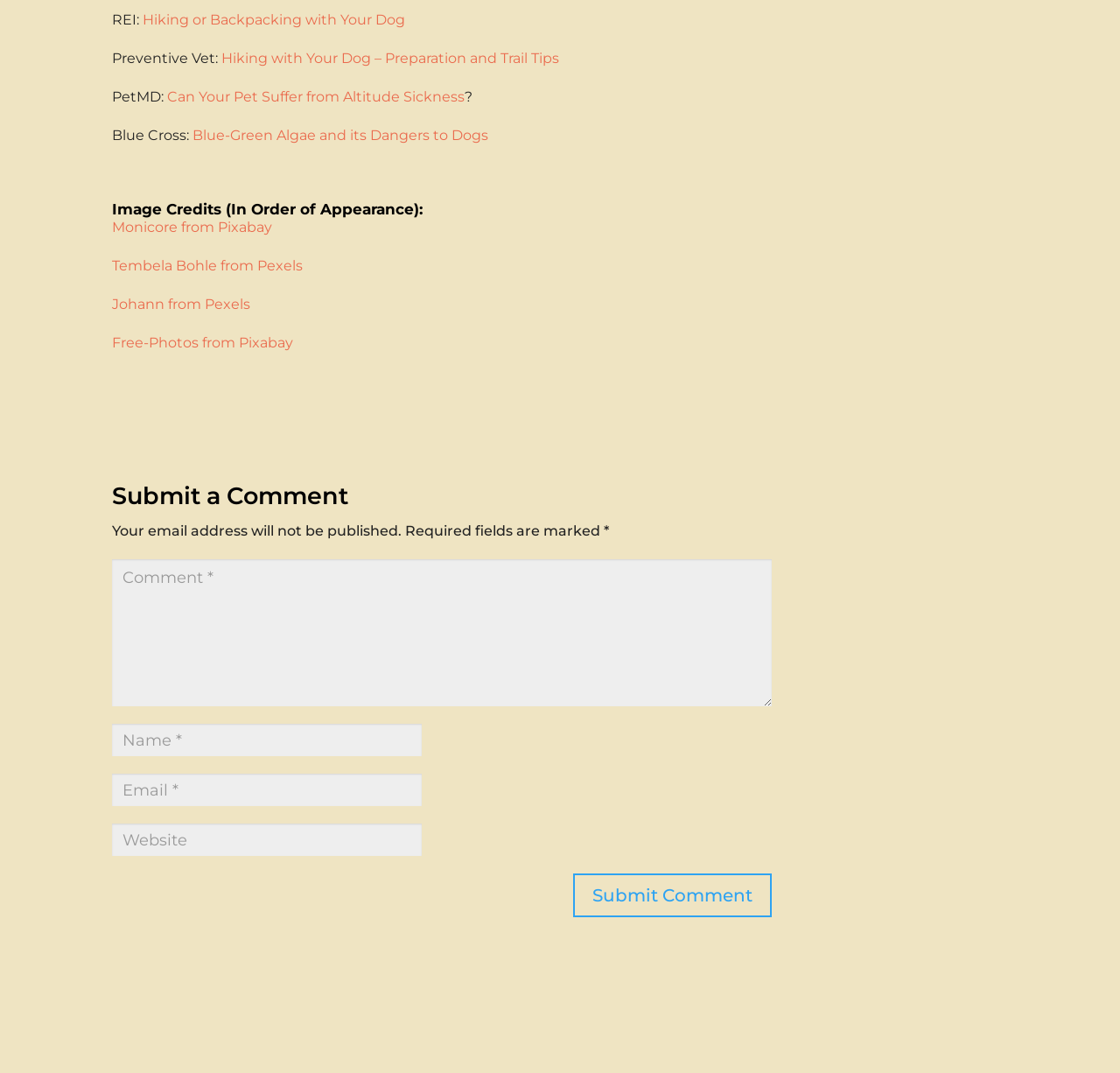Identify the bounding box coordinates of the part that should be clicked to carry out this instruction: "Enter your name".

[0.1, 0.675, 0.377, 0.705]